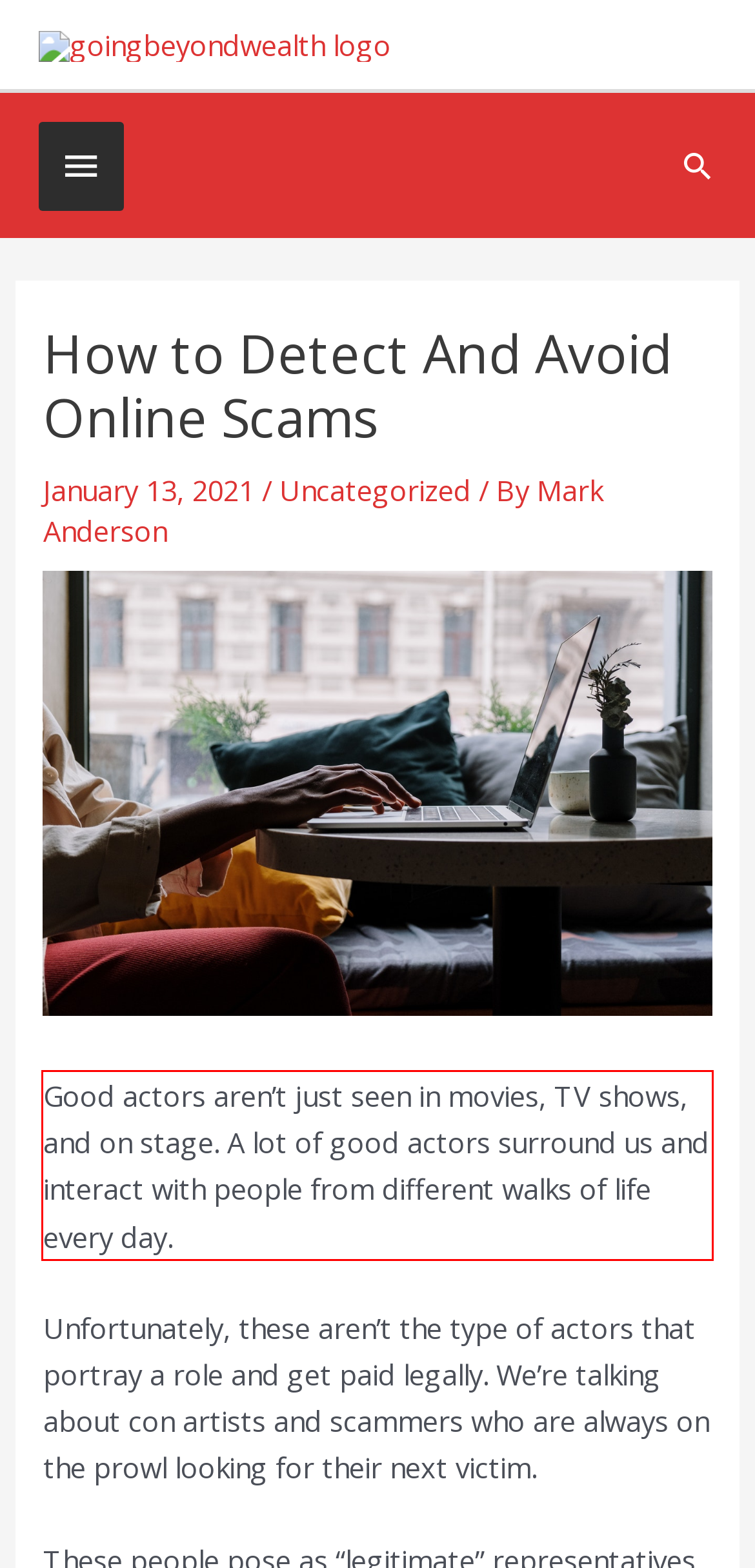You are given a webpage screenshot with a red bounding box around a UI element. Extract and generate the text inside this red bounding box.

Good actors aren’t just seen in movies, TV shows, and on stage. A lot of good actors surround us and interact with people from different walks of life every day.